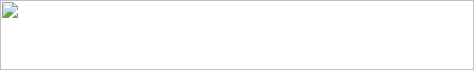What is the focus of Collaborative Technology Group's services?
Based on the screenshot, answer the question with a single word or phrase.

usability and effectiveness in web solutions